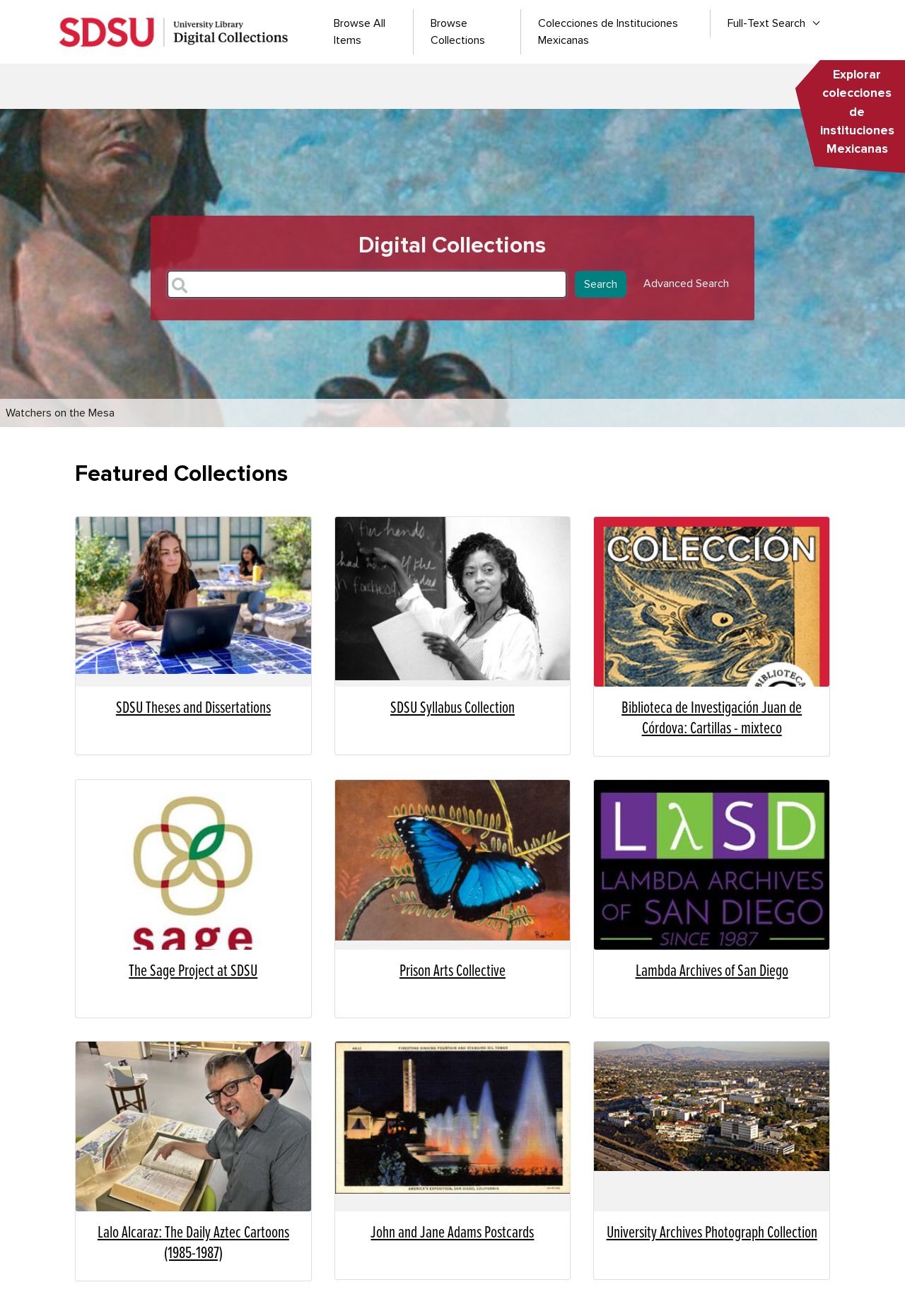Analyze the image and deliver a detailed answer to the question: How many navigation links are in the main navigation menu?

I counted the number of links in the main navigation menu, which are 'Browse All Items', 'Browse Collections', 'Colecciones de Instituciones Mexicanas', and 'Full-Text Search', and there are 4 of them.